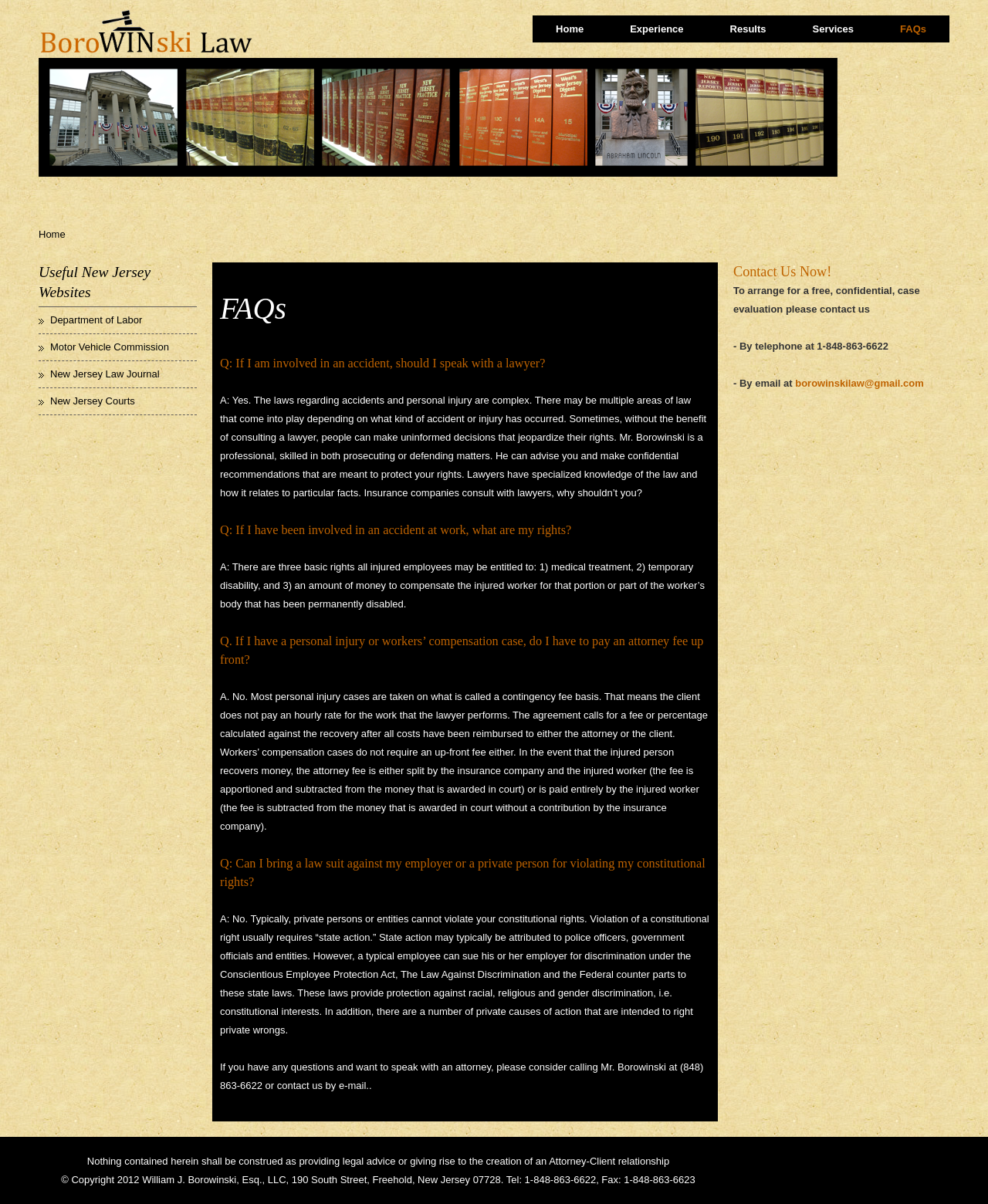Pinpoint the bounding box coordinates for the area that should be clicked to perform the following instruction: "Click on 'Home'".

[0.539, 0.013, 0.614, 0.035]